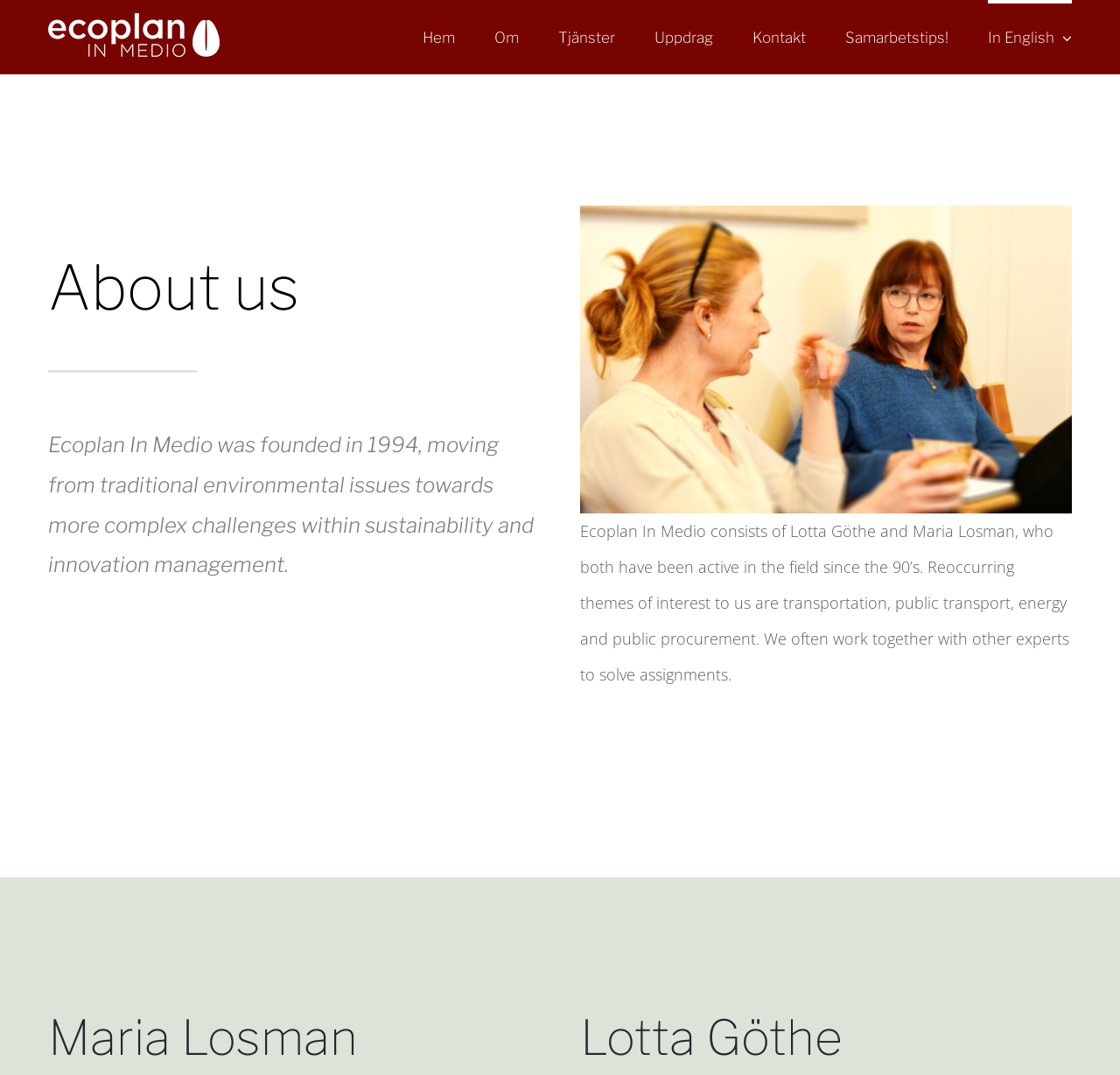What is the company name?
Based on the visual details in the image, please answer the question thoroughly.

The company name can be found in the logo at the top left corner of the webpage, which is an image with the text 'Ecoplan In Medio Logotyp'.